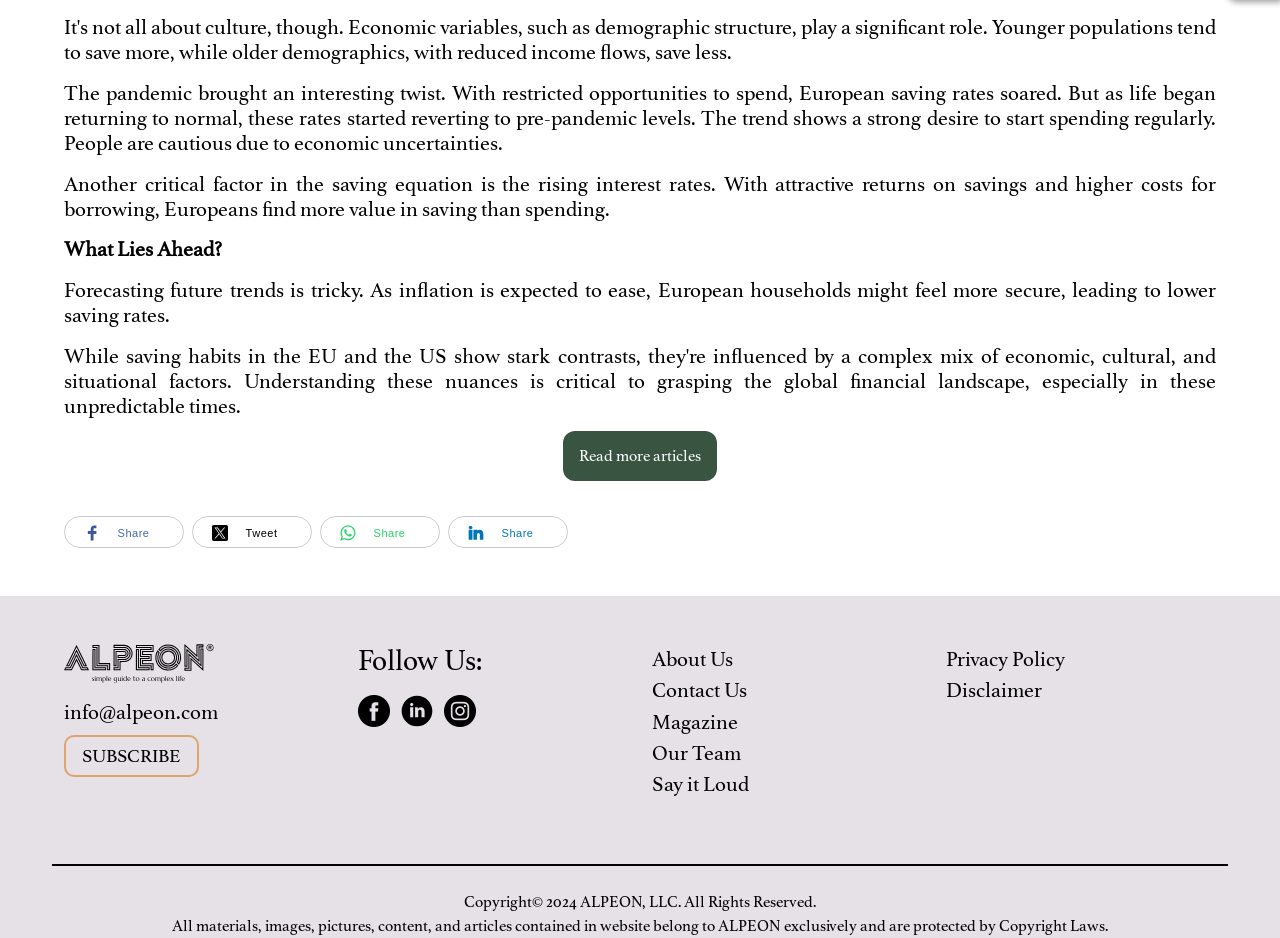Point out the bounding box coordinates of the section to click in order to follow this instruction: "Read more articles".

[0.44, 0.46, 0.56, 0.513]